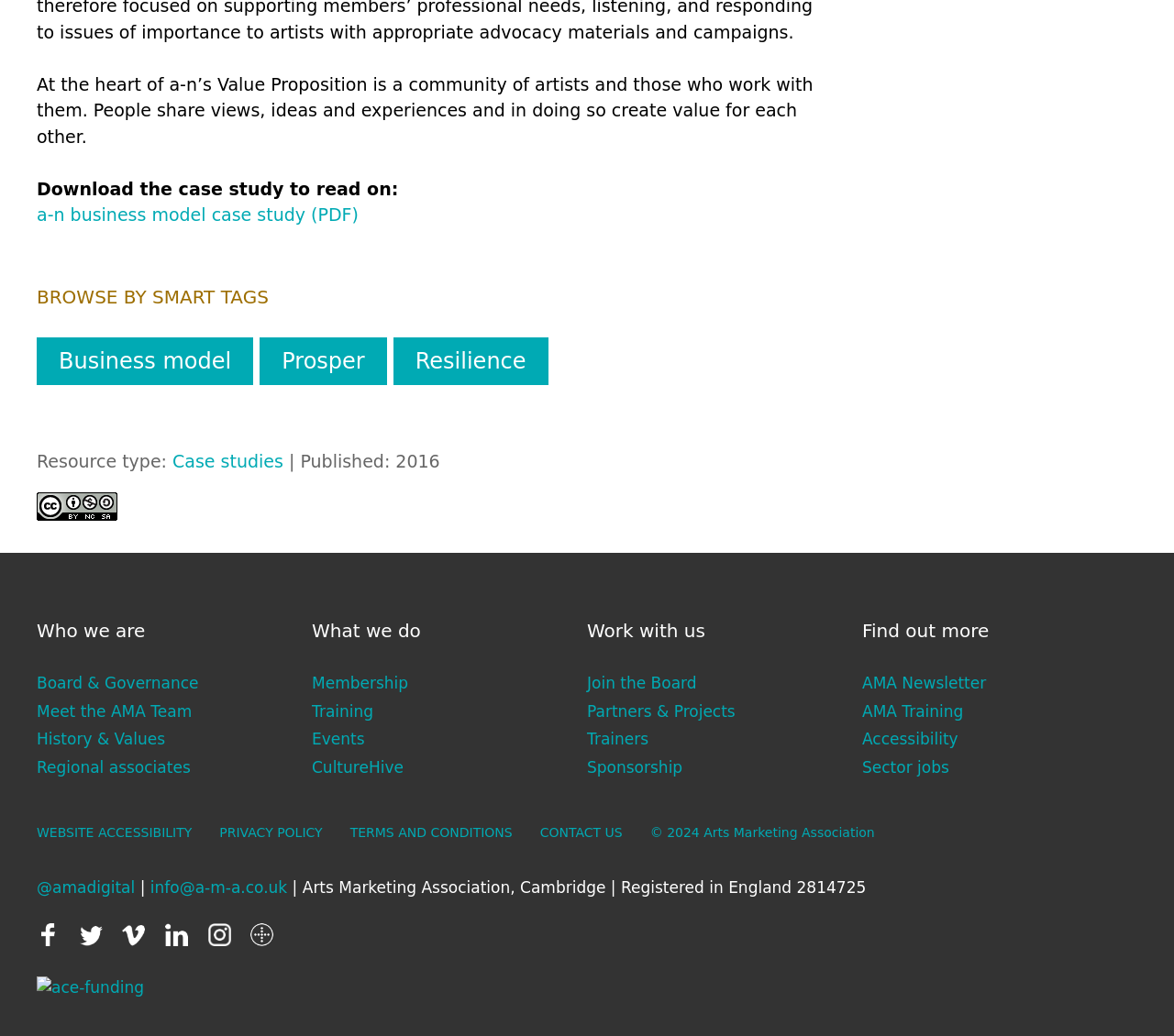Reply to the question with a single word or phrase:
How many social media links are at the bottom of the page?

6